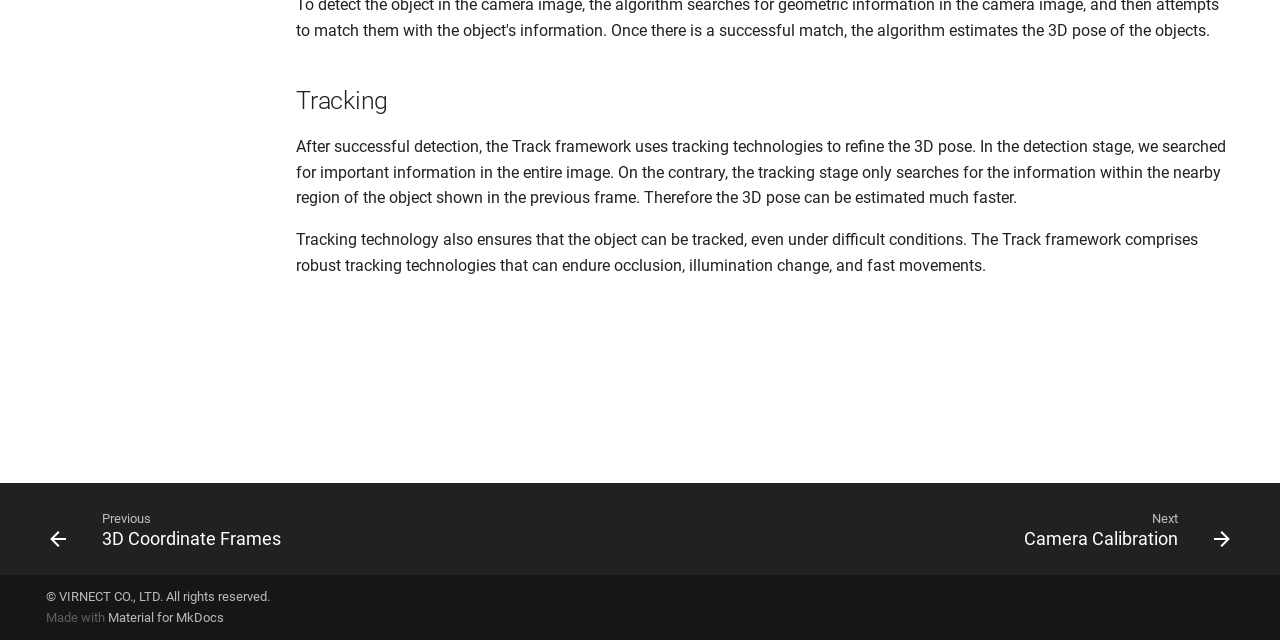Locate the bounding box for the described UI element: "Previous 3D Coordinate Frames". Ensure the coordinates are four float numbers between 0 and 1, formatted as [left, top, right, bottom].

[0.027, 0.761, 0.241, 0.892]